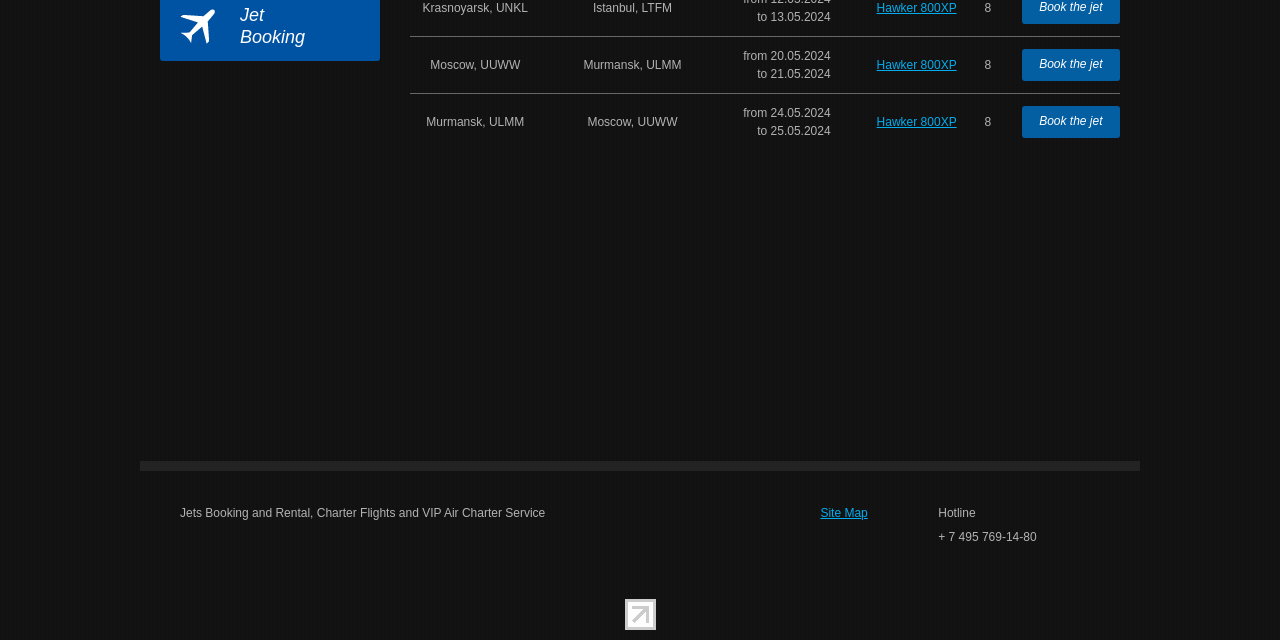For the element described, predict the bounding box coordinates as (top-left x, top-left y, bottom-right x, bottom-right y). All values should be between 0 and 1. Element description: Book the jet

[0.798, 0.166, 0.875, 0.216]